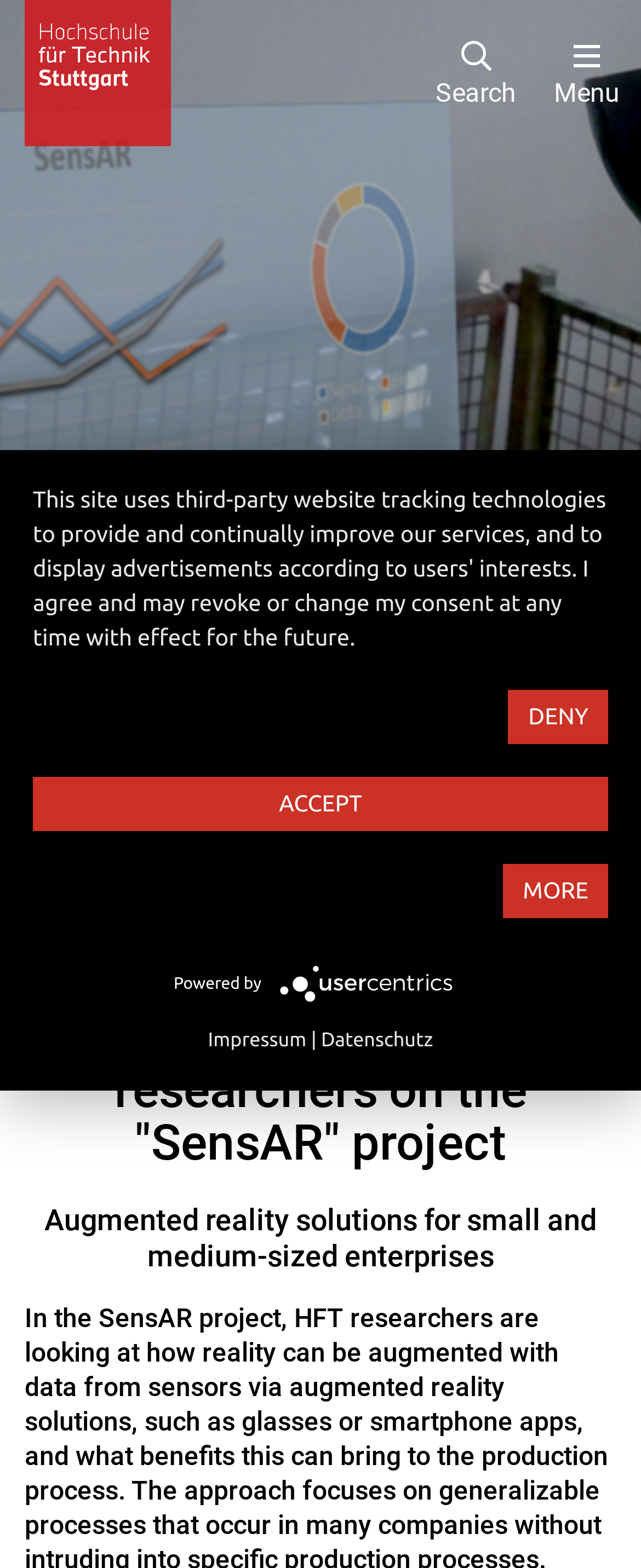Utilize the information from the image to answer the question in detail:
What is the logo on the bottom right?

I looked at the bottom right corner of the webpage and found an image with a link that says 'Usercentrics Consent Management Platform Logo'.